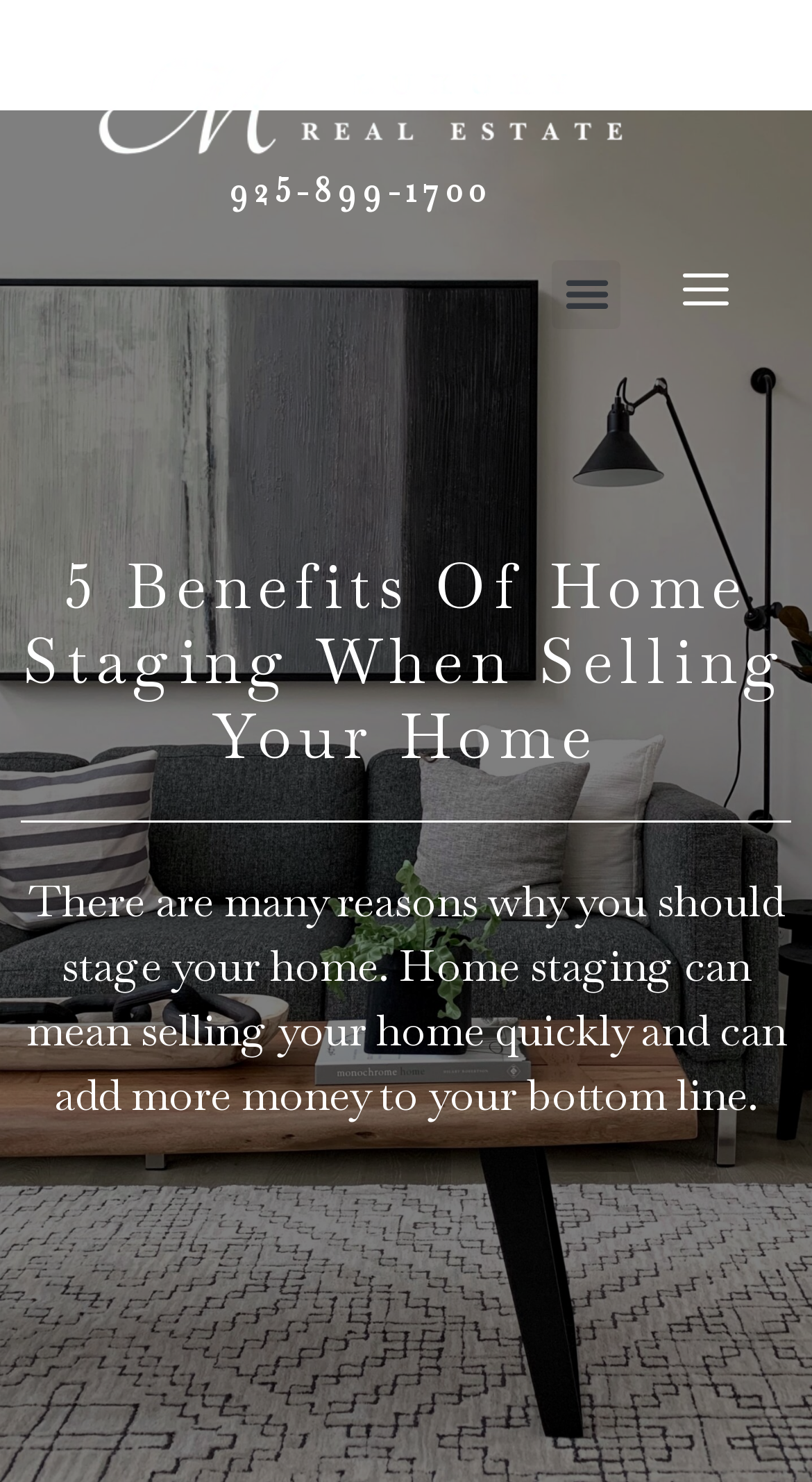Please find the bounding box for the UI component described as follows: "Menu".

[0.679, 0.175, 0.764, 0.222]